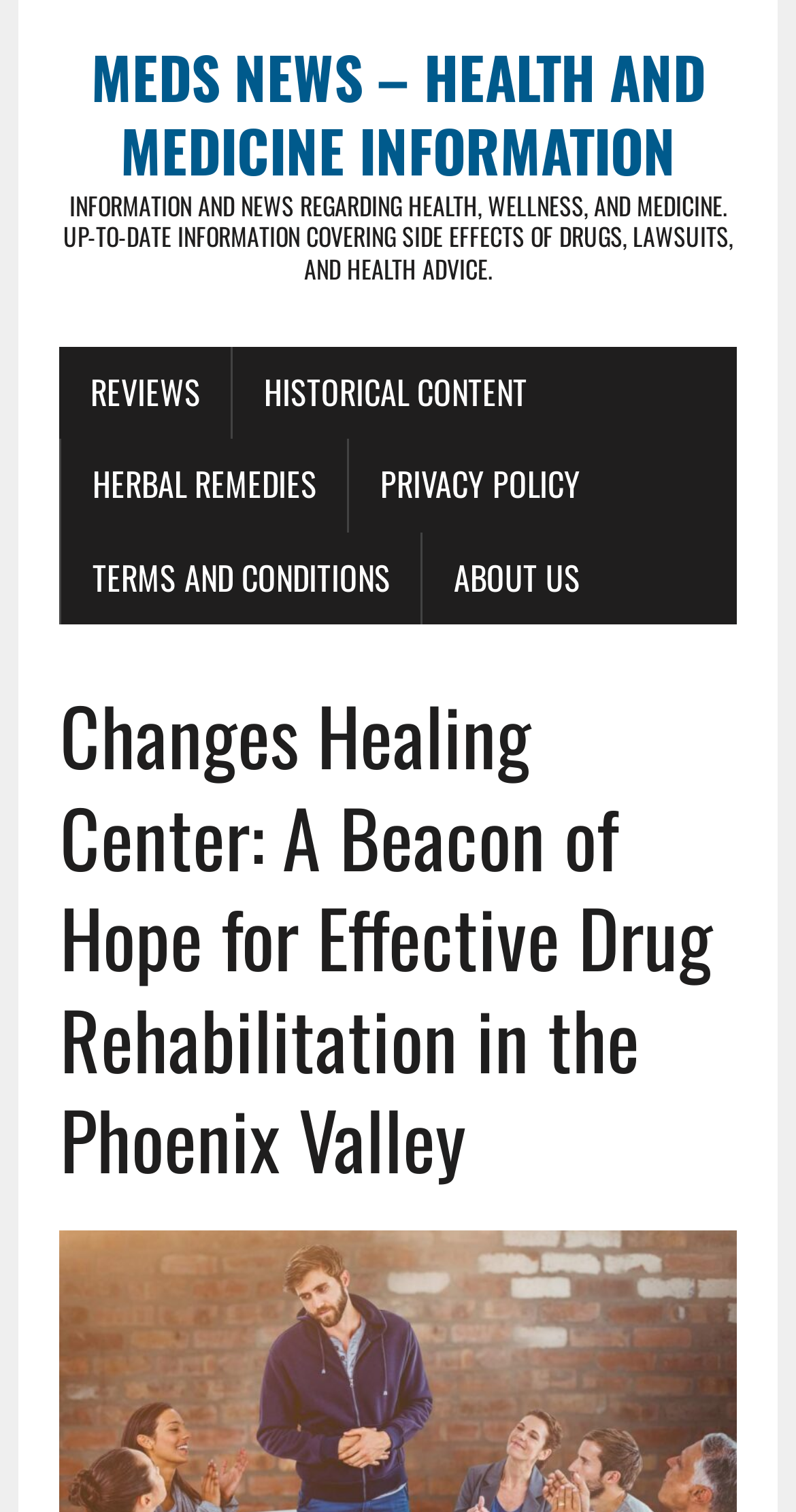Please identify the primary heading of the webpage and give its text content.

Changes Healing Center: A Beacon of Hope for Effective Drug Rehabilitation in the Phoenix Valley